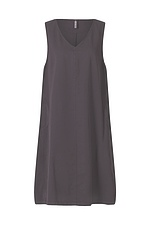Respond to the following question with a brief word or phrase:
What type of neckline does the dress feature?

V-neckline